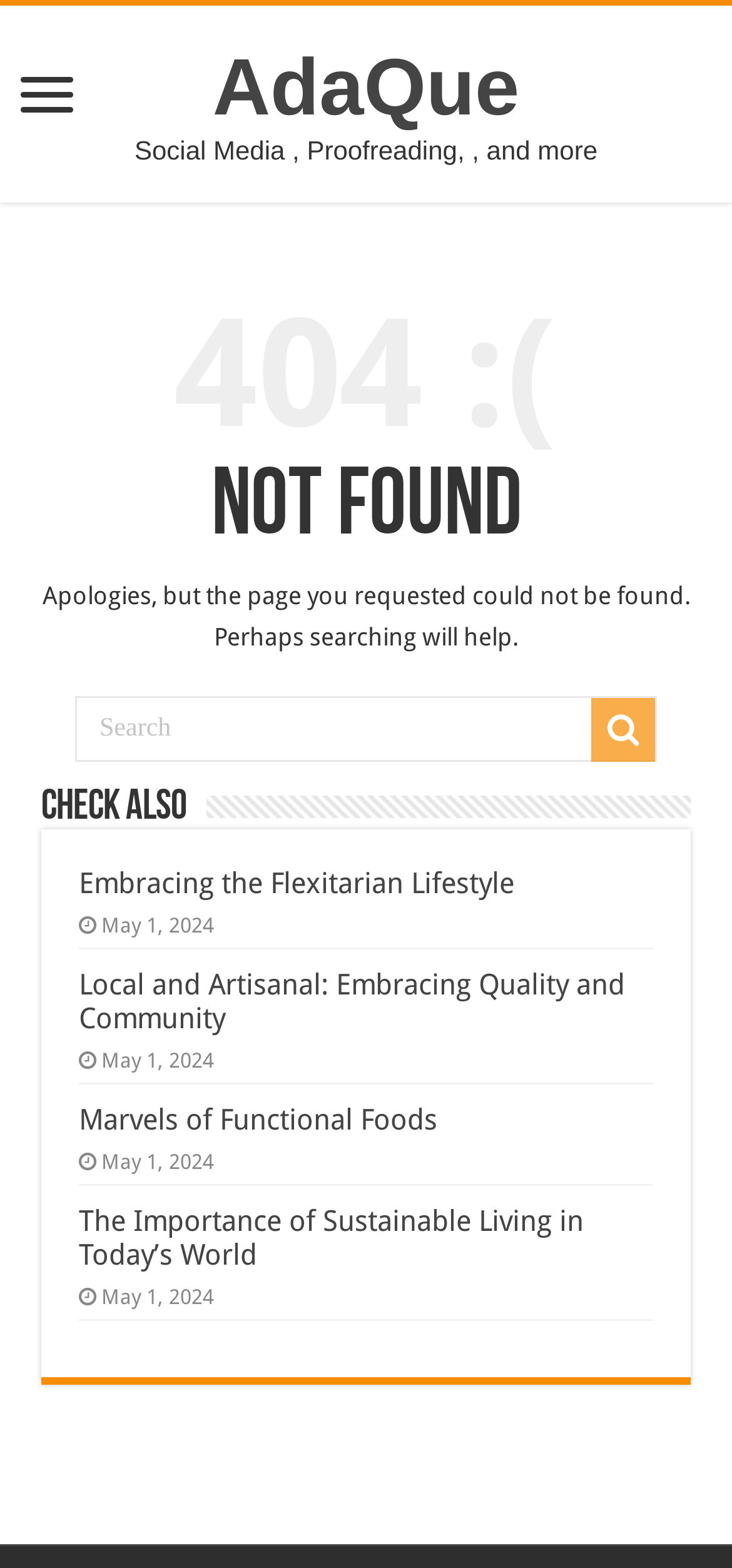Utilize the information from the image to answer the question in detail:
Is the search bar required?

The search bar is a textbox element with bounding box coordinates [0.103, 0.444, 0.897, 0.486] and is not marked as required, indicating that it is optional for the user to input a search query.